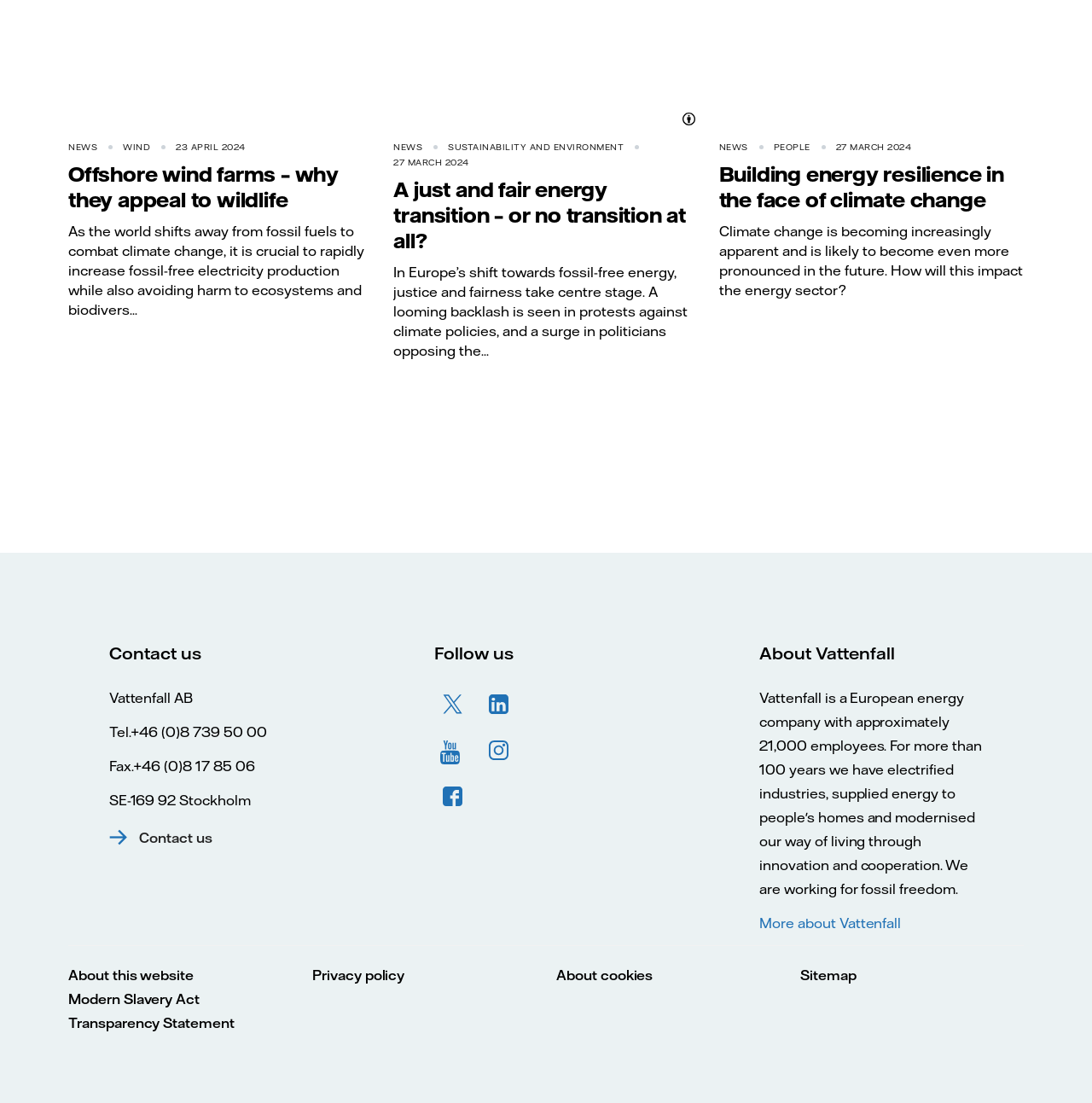Given the webpage screenshot, identify the bounding box of the UI element that matches this description: "About this website".

[0.062, 0.873, 0.177, 0.894]